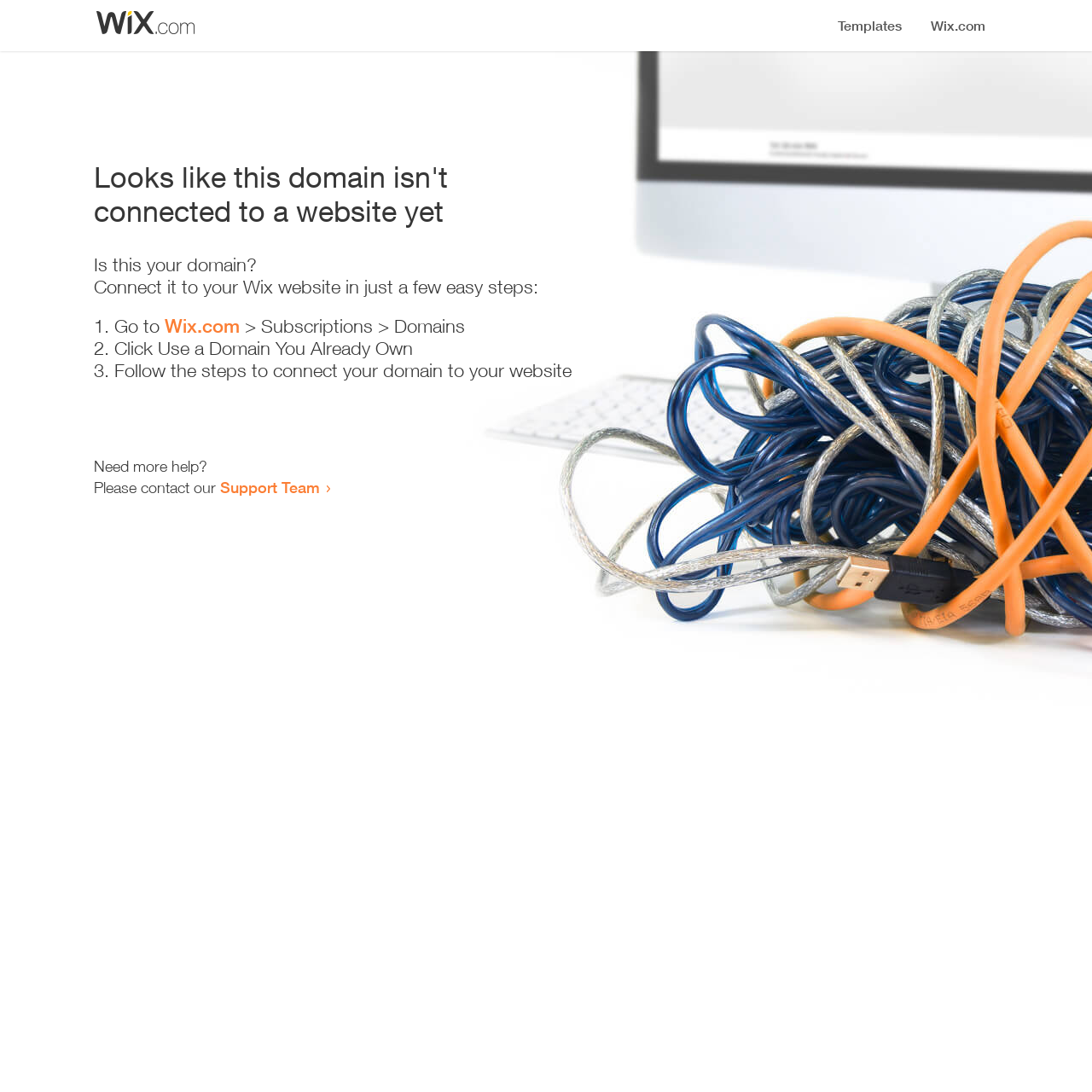Provide the bounding box coordinates of the HTML element described by the text: "Support Team". The coordinates should be in the format [left, top, right, bottom] with values between 0 and 1.

[0.202, 0.438, 0.293, 0.455]